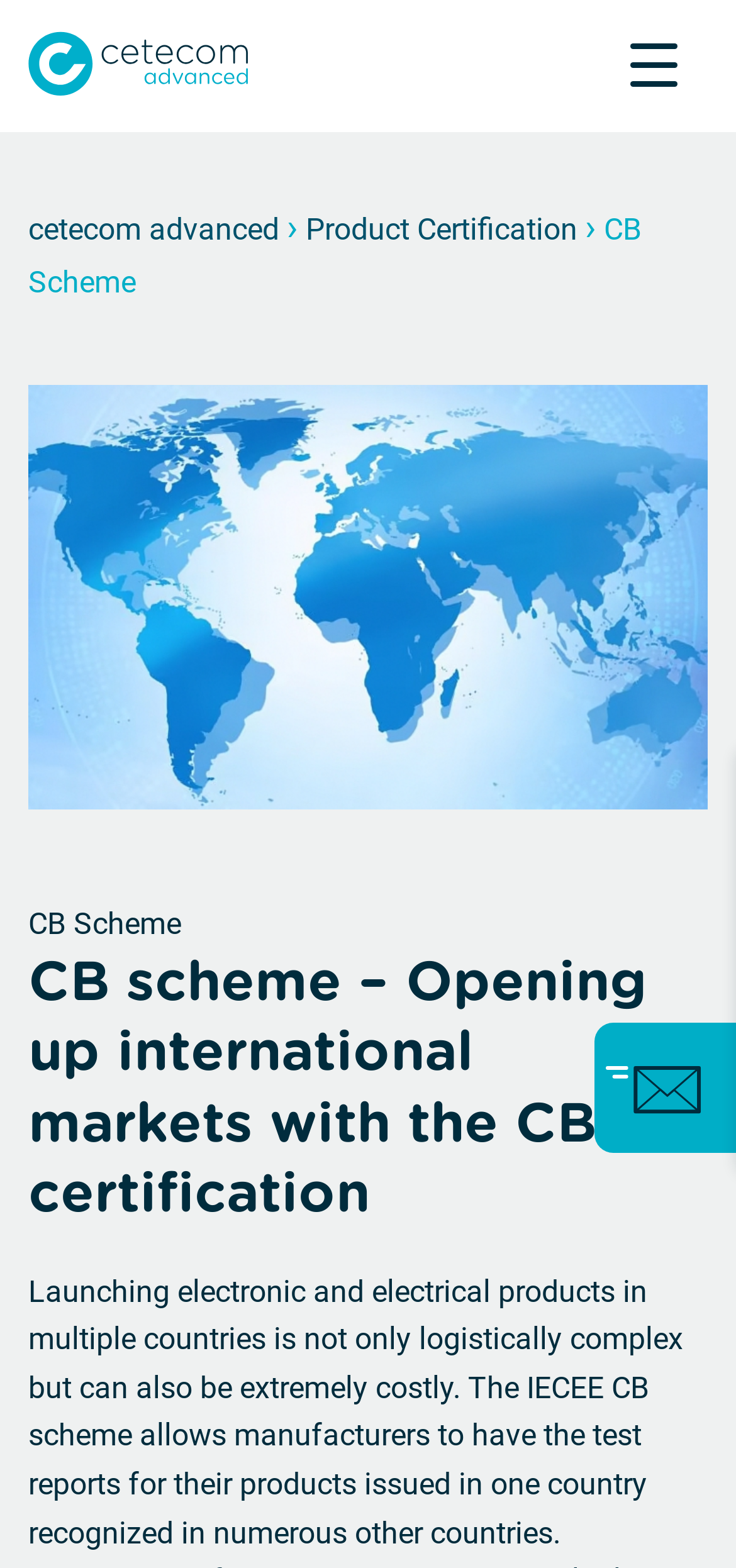Provide a brief response using a word or short phrase to this question:
What is the name of the company?

cetecom advanced